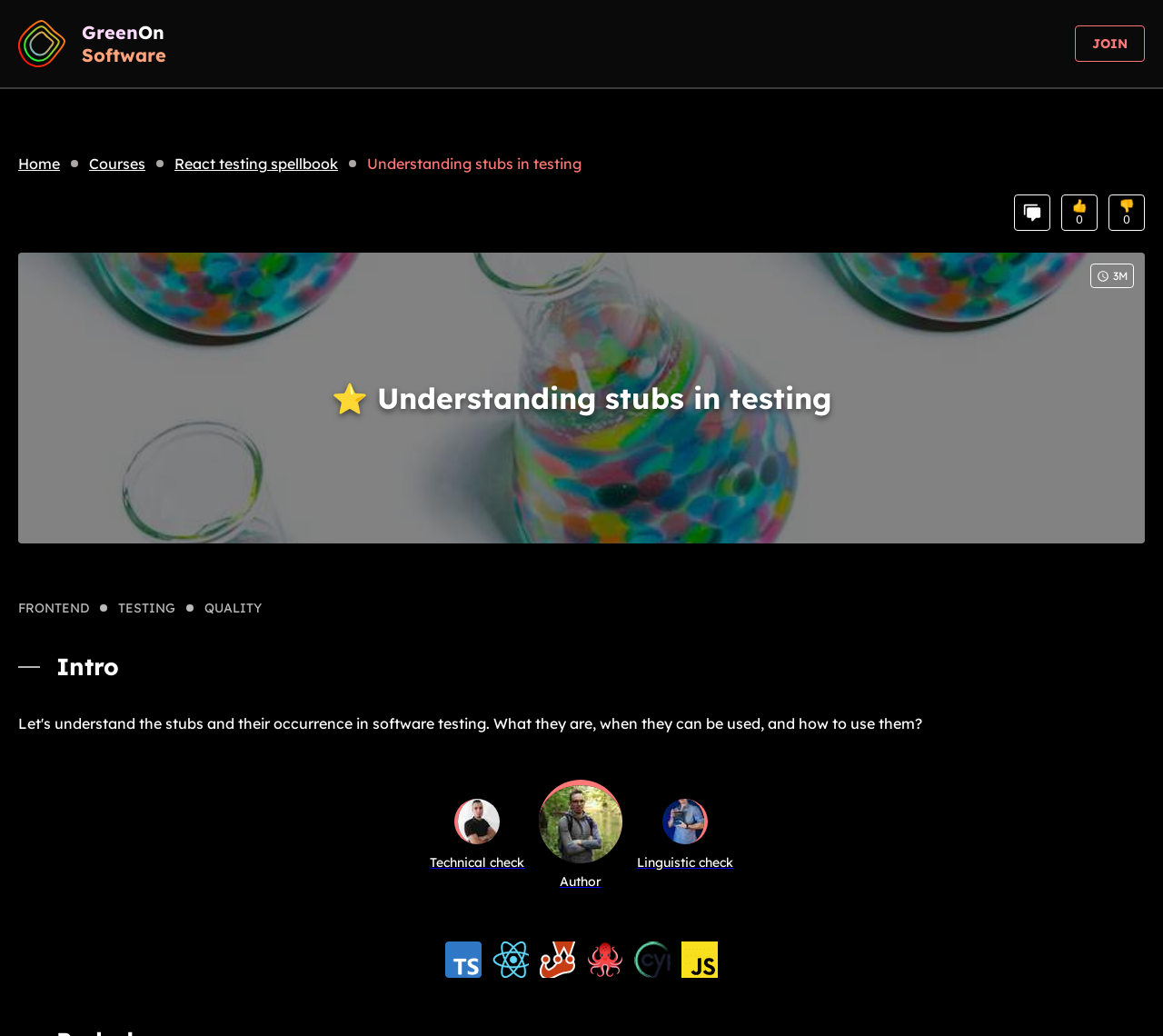Identify the bounding box coordinates of the element to click to follow this instruction: 'View 'Comments''. Ensure the coordinates are four float values between 0 and 1, provided as [left, top, right, bottom].

[0.872, 0.188, 0.903, 0.223]